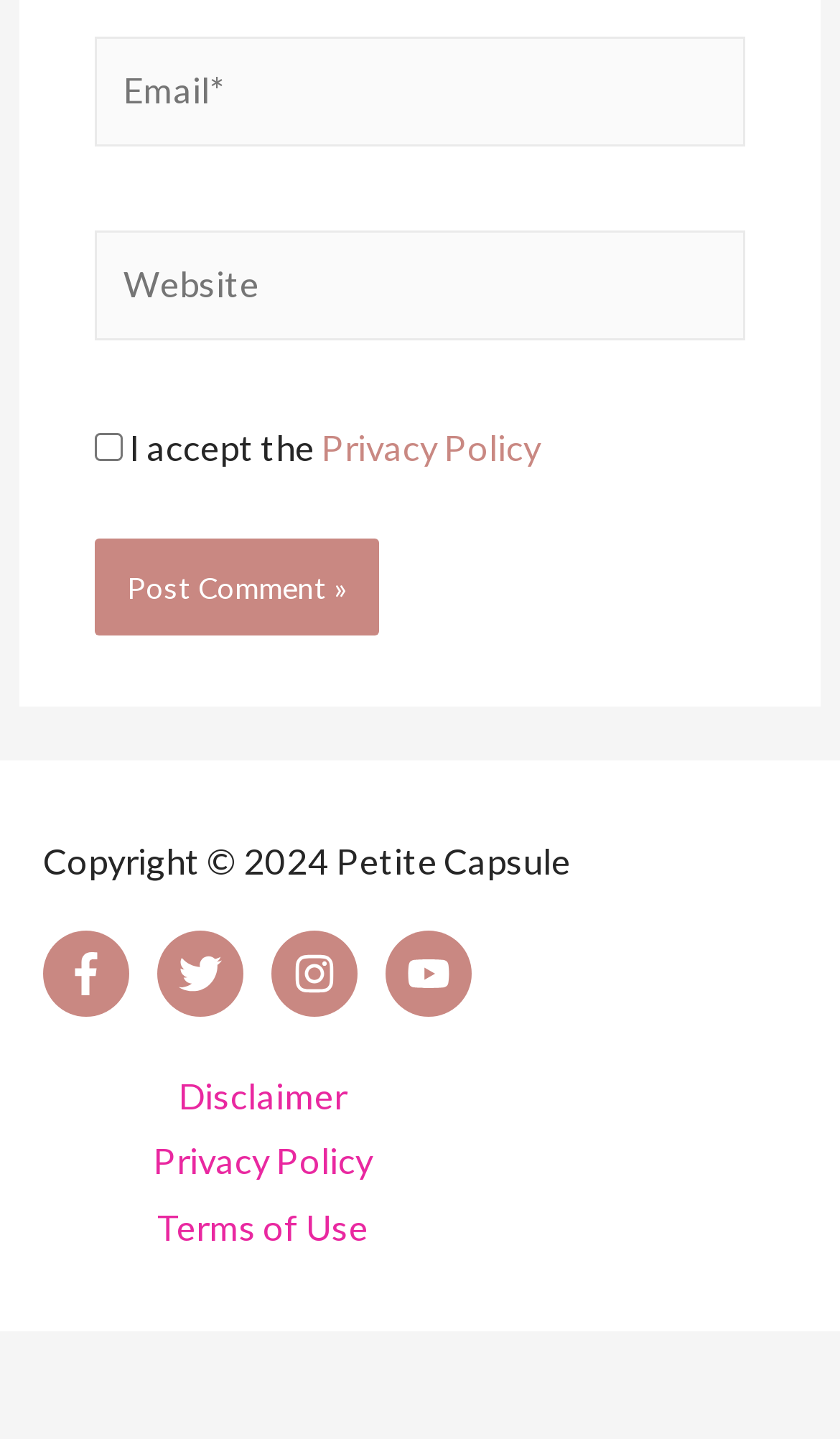Please find the bounding box coordinates of the clickable region needed to complete the following instruction: "Learn about our company". The bounding box coordinates must consist of four float numbers between 0 and 1, i.e., [left, top, right, bottom].

None